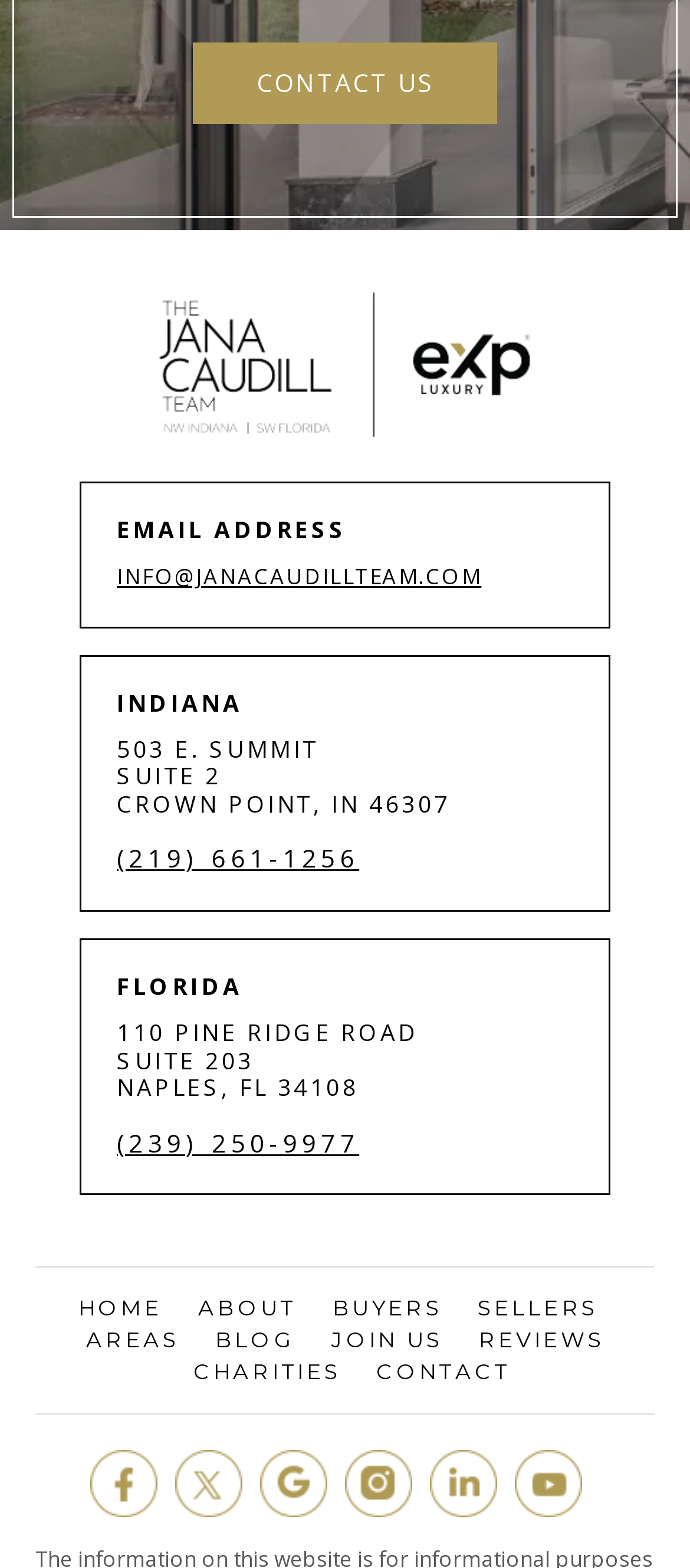Identify the bounding box coordinates necessary to click and complete the given instruction: "View the Florida office address".

[0.169, 0.65, 0.831, 0.703]